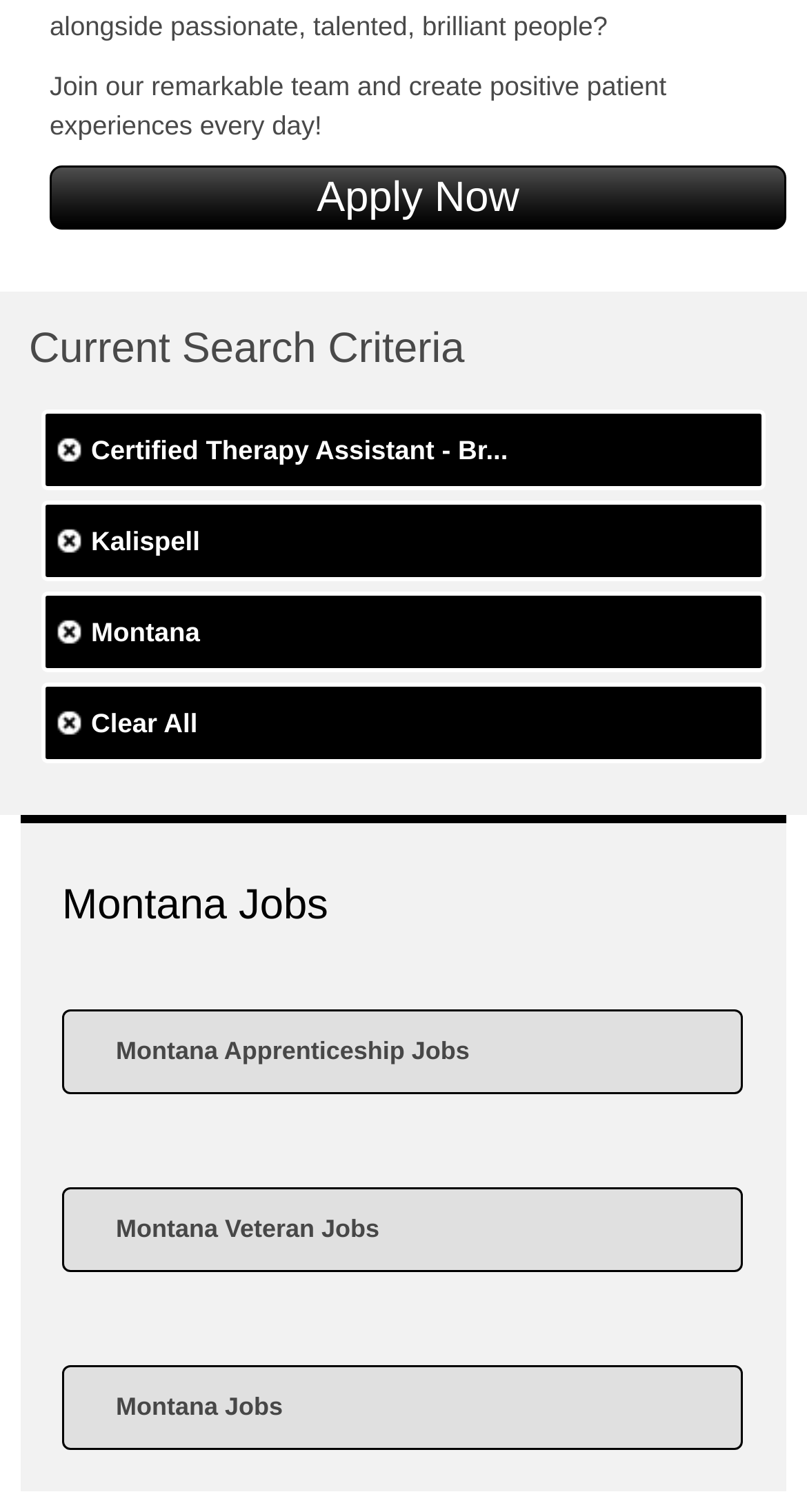Locate the bounding box coordinates of the clickable part needed for the task: "Explore Montana Apprenticeship Jobs".

[0.077, 0.667, 0.92, 0.723]